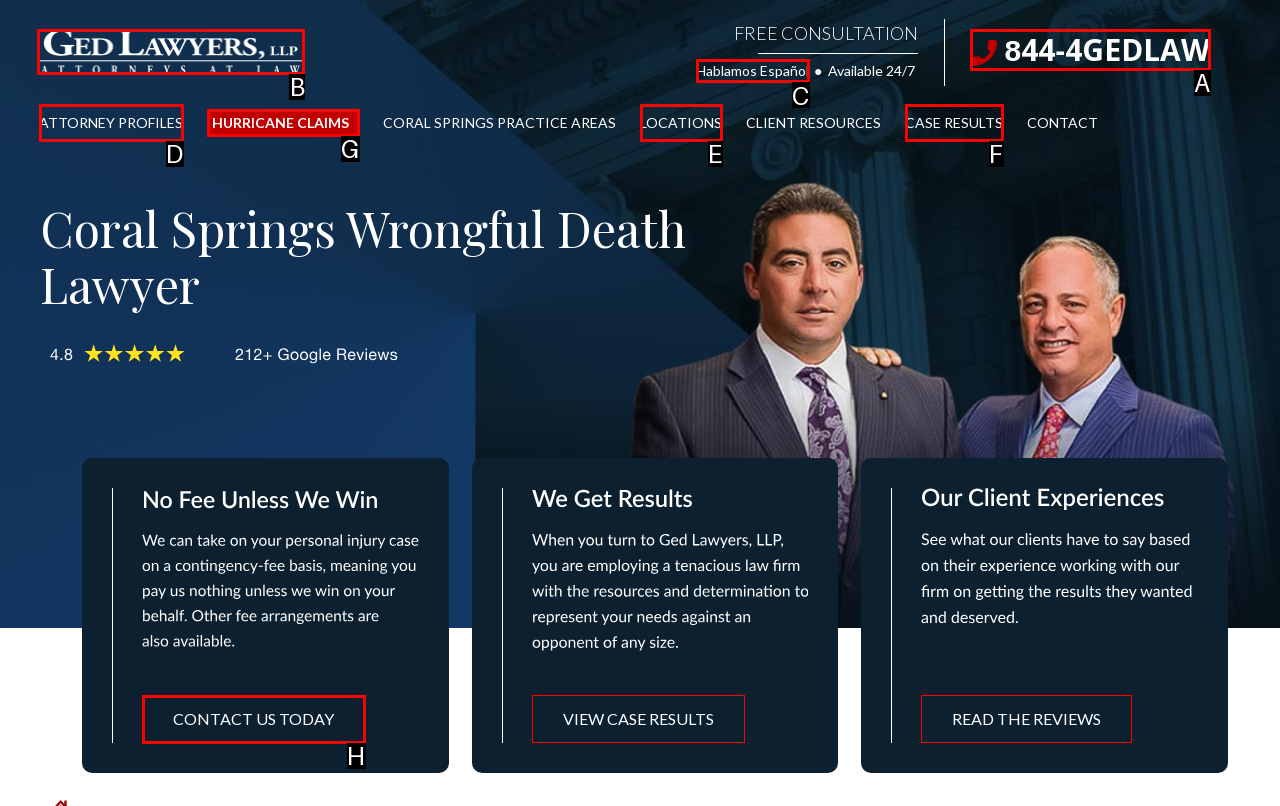Select the letter of the UI element you need to click on to fulfill this task: Click on the 'Ged Lawyers, LLP Attorneys At Law' link. Write down the letter only.

B